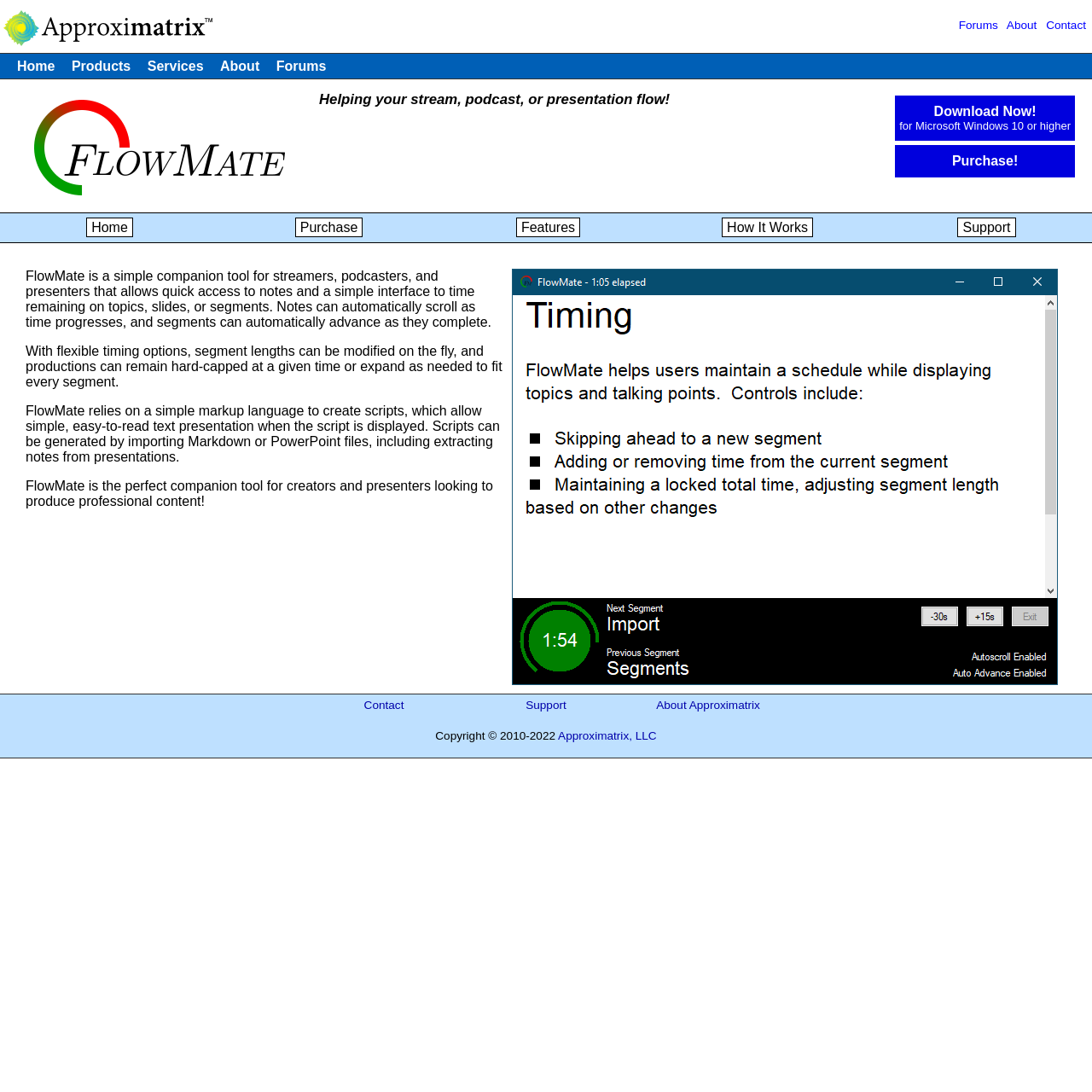Describe all visible elements and their arrangement on the webpage.

The webpage is about FlowMate, a companion tool for streamers, podcasters, and presenters. At the top, there are three links: "Forums", "About", and "Contact", aligned horizontally. Below these links, there is a logo of Approximatrix, LLC, accompanied by a link to the company's website.

The main navigation menu is located below the logo, consisting of five links: "Home", "Products", "Services", "About", and "Forums". These links are arranged horizontally and take up a significant portion of the top section of the page.

On the left side of the page, there is a large image of FlowMate, accompanied by a heading that reads "Helping your stream, podcast, or presentation flow!". Below this heading, there is a brief description of FlowMate, explaining its purpose and features.

The main content of the page is divided into four sections, each with a link: "Home", "Purchase", "Features", and "How It Works". These sections are arranged horizontally and provide more information about FlowMate.

There is a large image that takes up most of the bottom half of the page, likely a screenshot or illustration of FlowMate in action. Below this image, there are three paragraphs of text that provide more details about FlowMate's features, such as its flexible timing options, script creation, and compatibility with Markdown and PowerPoint files.

At the bottom of the page, there are three links: "Contact", "Support", and "About Approximatrix". There is also a copyright notice and a link to Approximatrix, LLC's website.